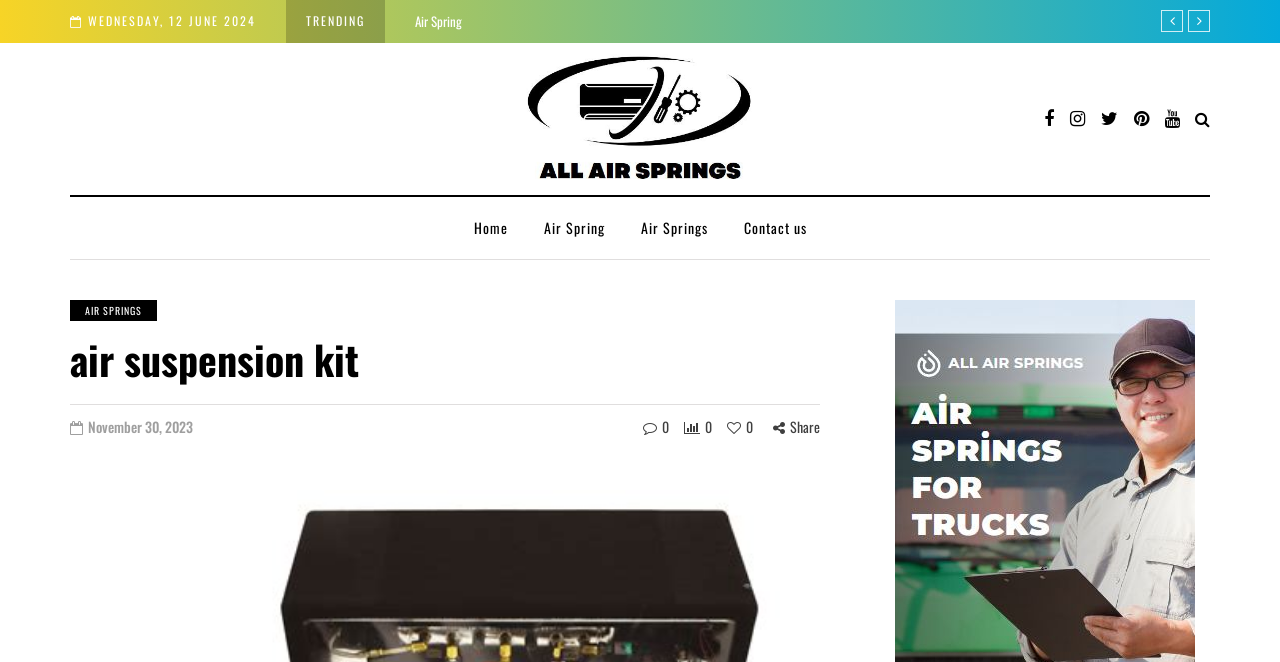Respond to the question below with a single word or phrase:
How many social media links are there at the bottom of the webpage?

5